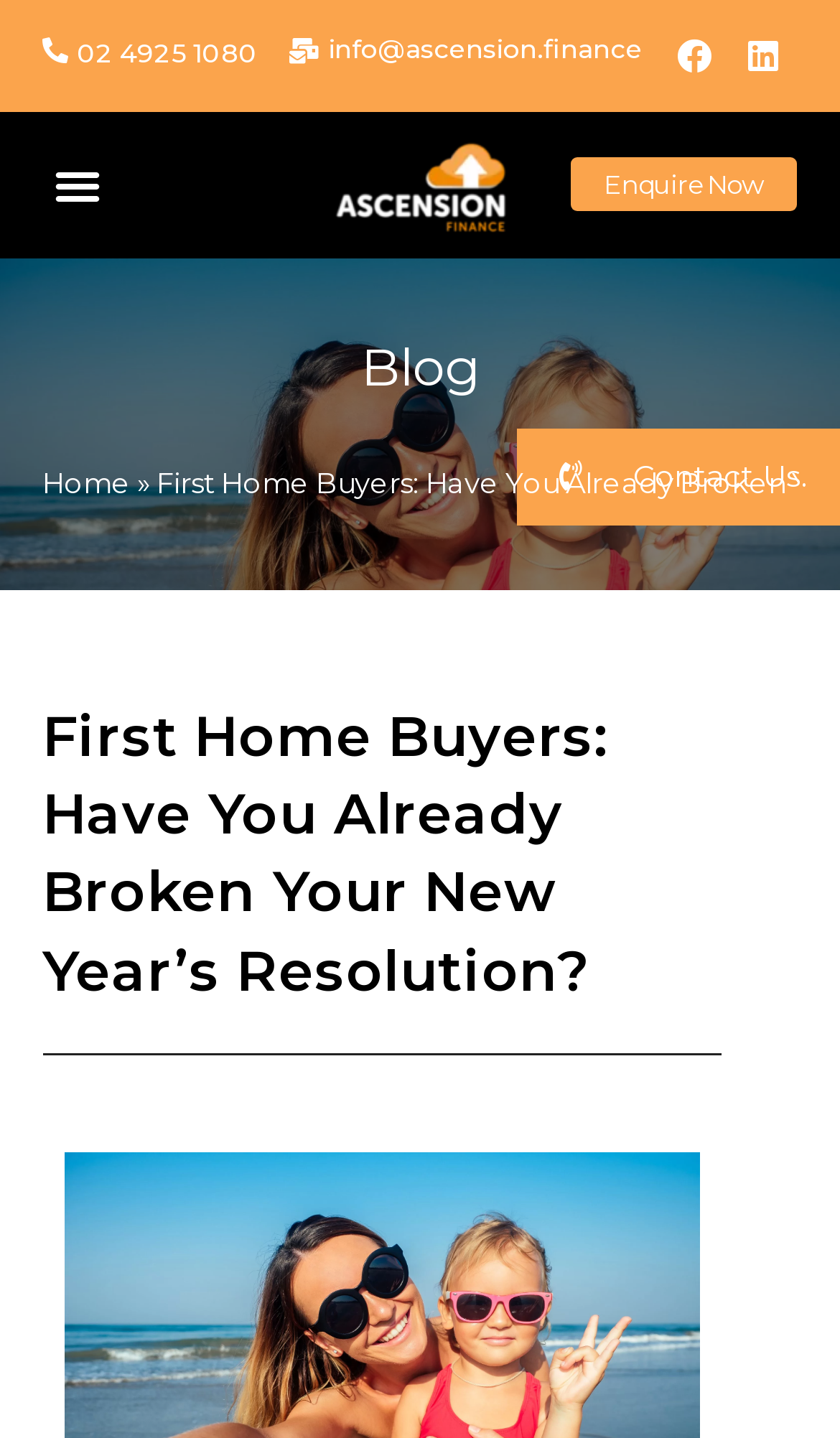Locate the bounding box coordinates of the area that needs to be clicked to fulfill the following instruction: "Click the Contact Us link". The coordinates should be in the format of four float numbers between 0 and 1, namely [left, top, right, bottom].

[0.615, 0.298, 1.0, 0.366]